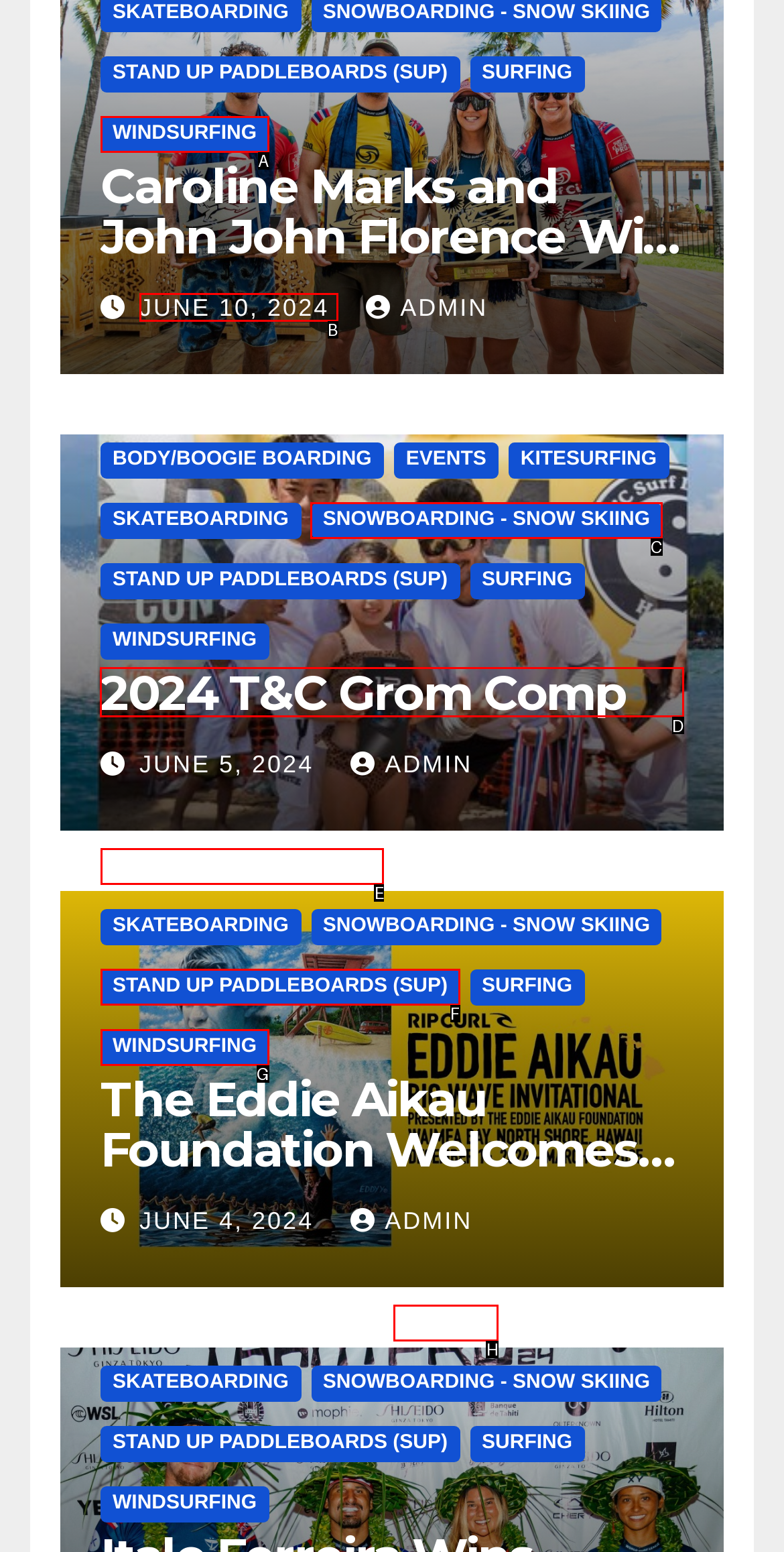To complete the task: Check out 2024 T&C Grom Comp, select the appropriate UI element to click. Respond with the letter of the correct option from the given choices.

D